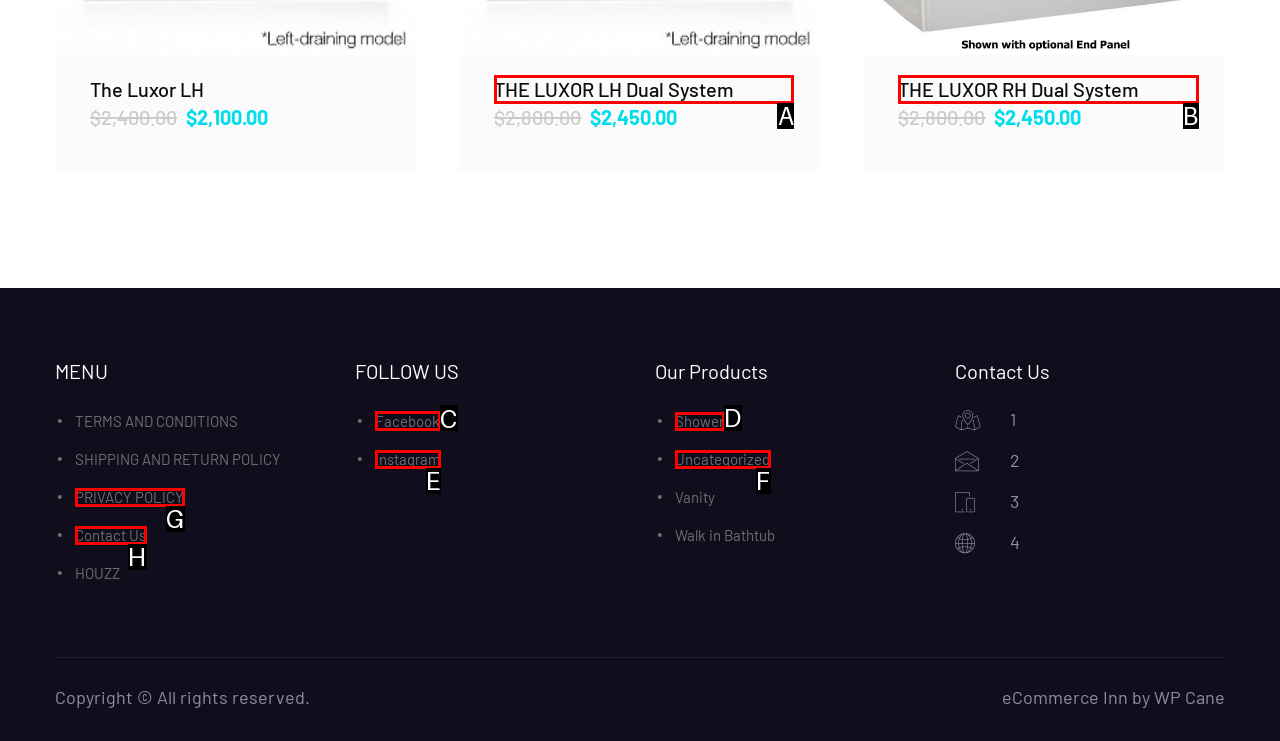Tell me which one HTML element I should click to complete this task: Follow Facebook Answer with the option's letter from the given choices directly.

C